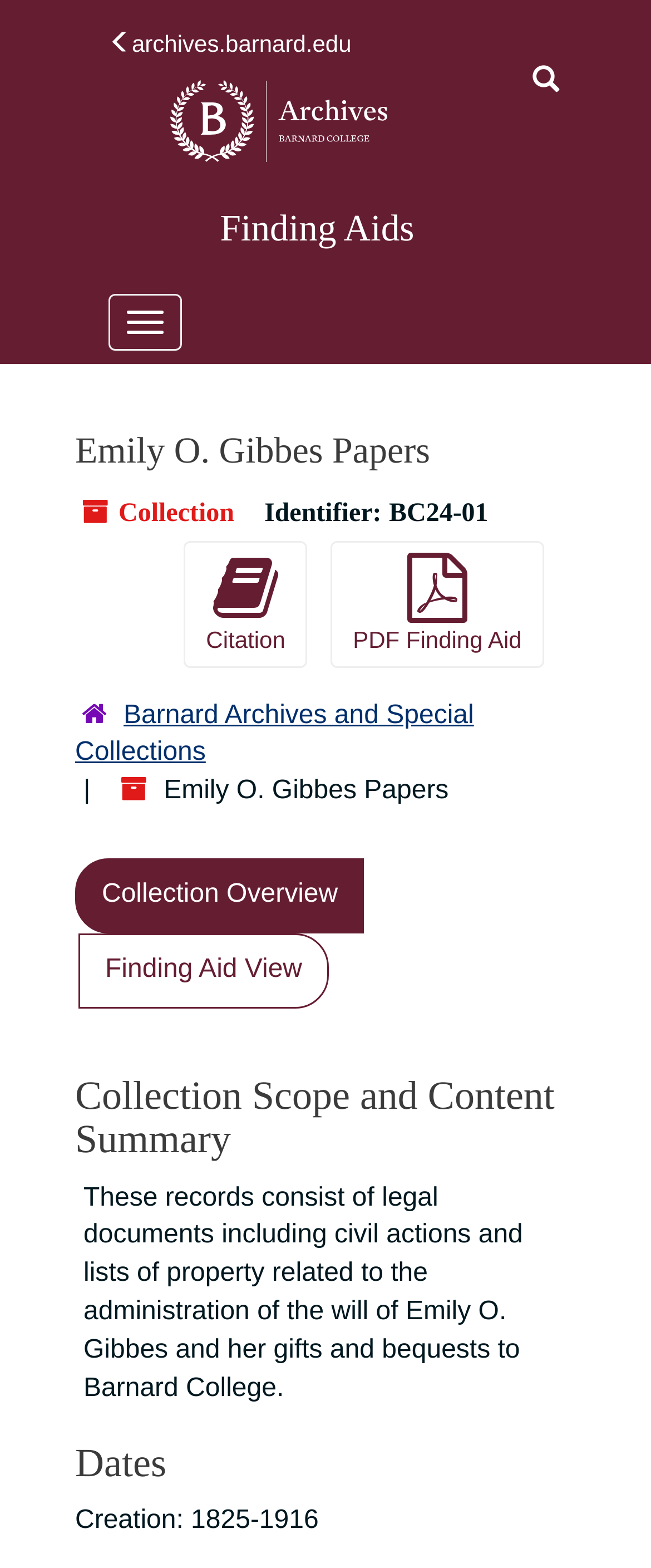Using the elements shown in the image, answer the question comprehensively: What is the creation date of the collection?

The creation date of the collection can be found in the StaticText element on the webpage, which is 'Creation: 1825-1916'.